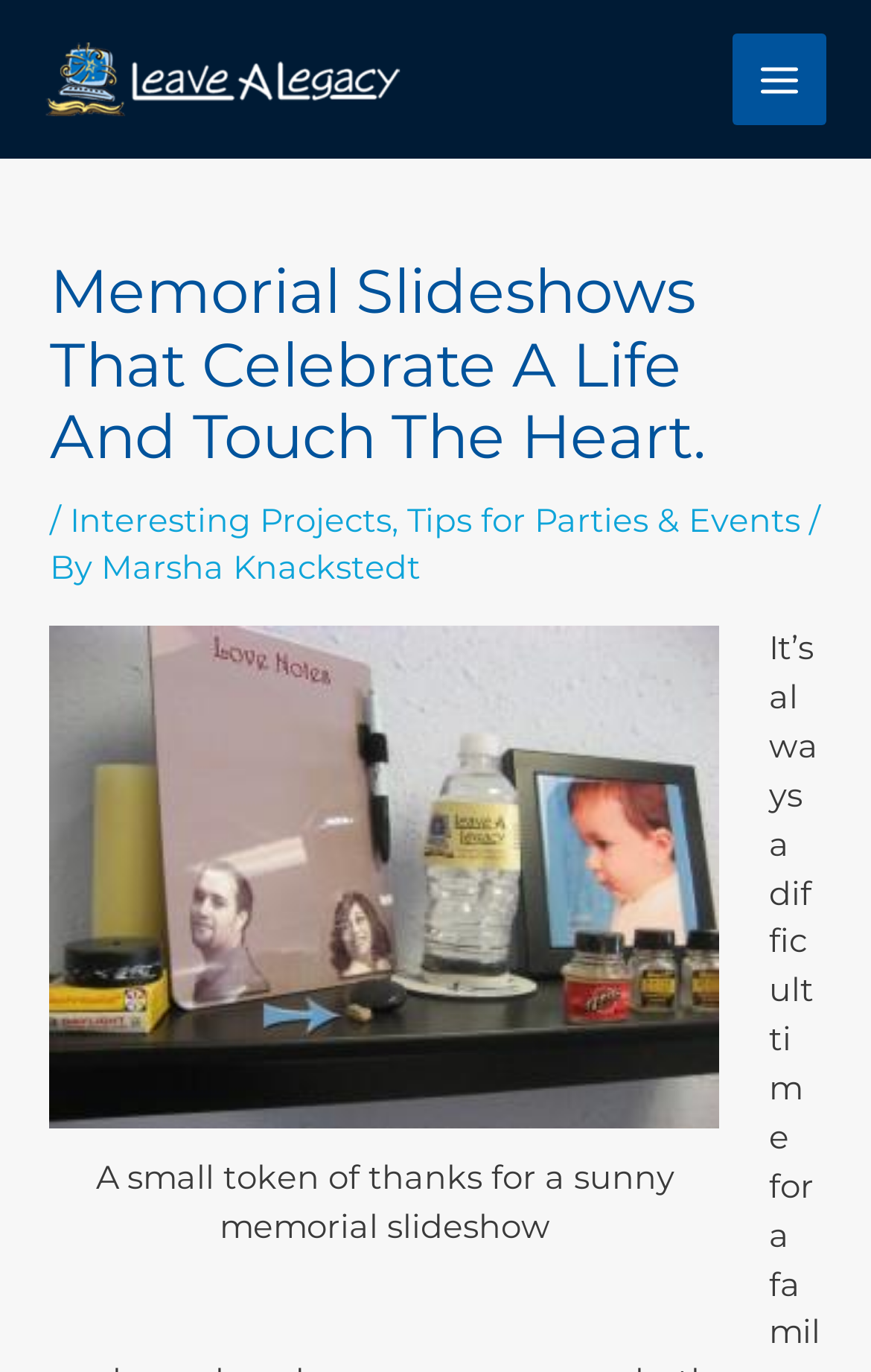What are the categories listed at the top of the webpage?
Based on the screenshot, give a detailed explanation to answer the question.

The categories listed at the top of the webpage are 'Interesting Projects' and 'Tips for Parties & Events' which are indicated by the links with IDs 110 and 112, respectively, located at the top of the webpage.